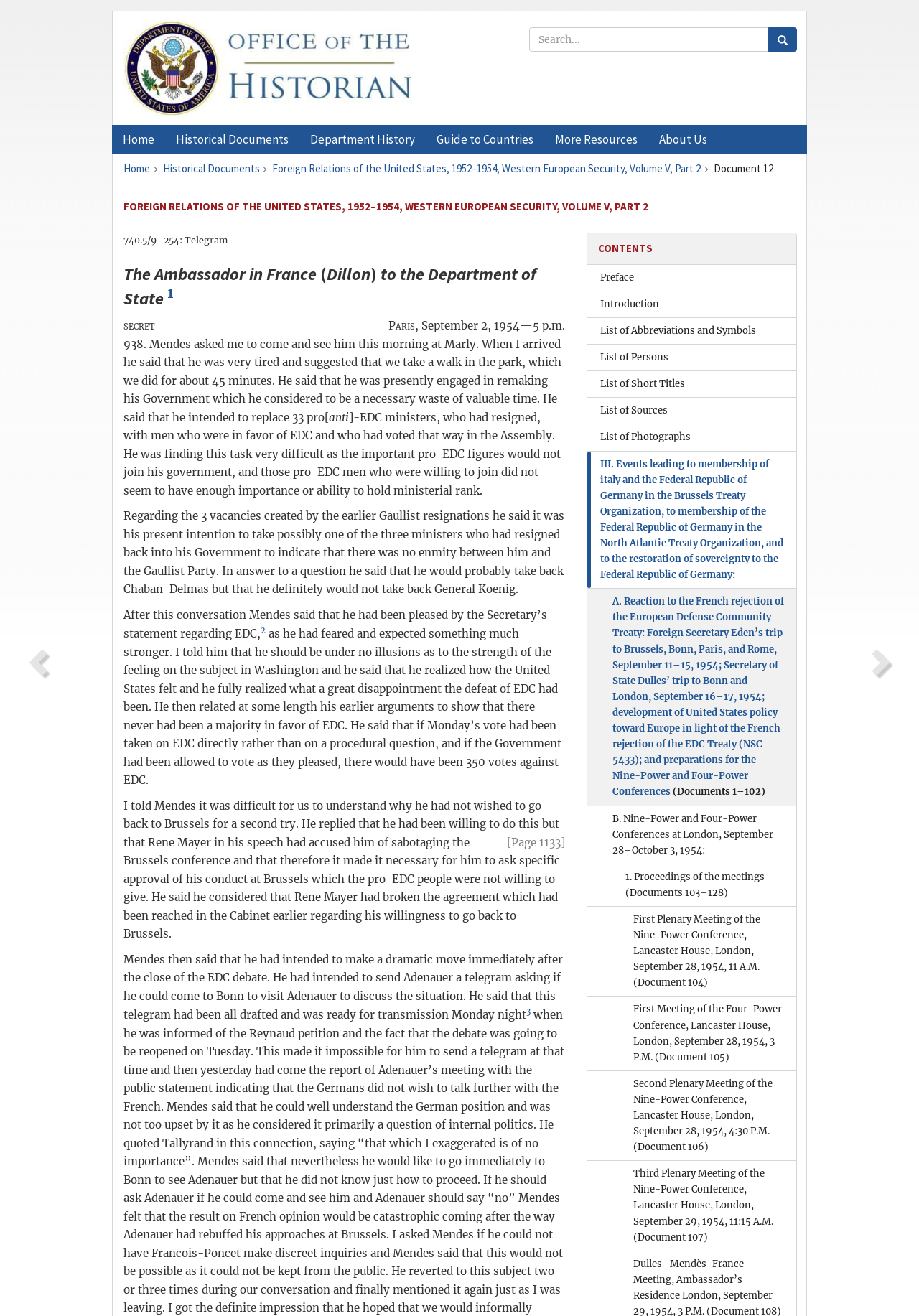Is there a link to a page number?
Look at the image and respond with a one-word or short phrase answer.

Yes